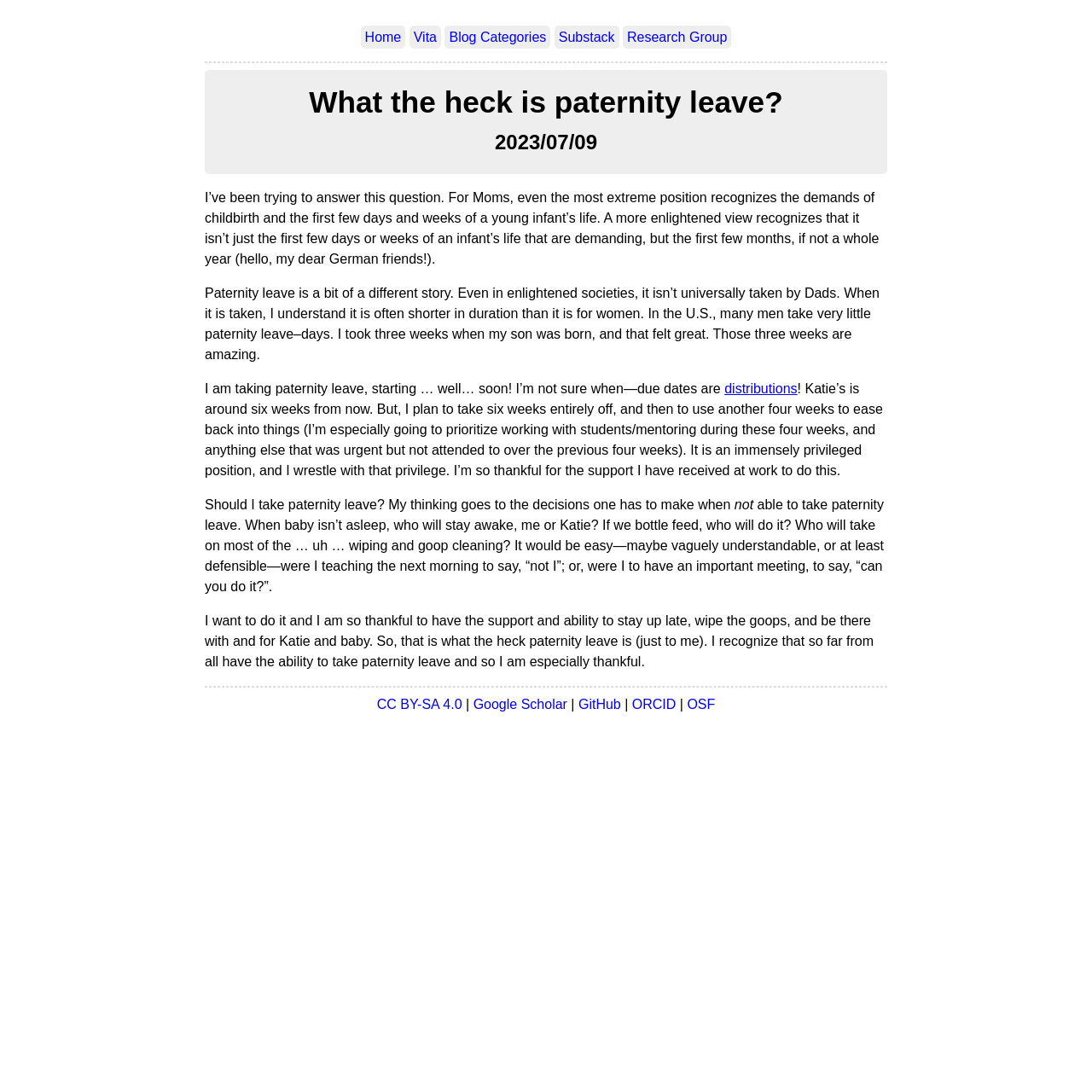Determine the bounding box coordinates of the area to click in order to meet this instruction: "search for something".

None